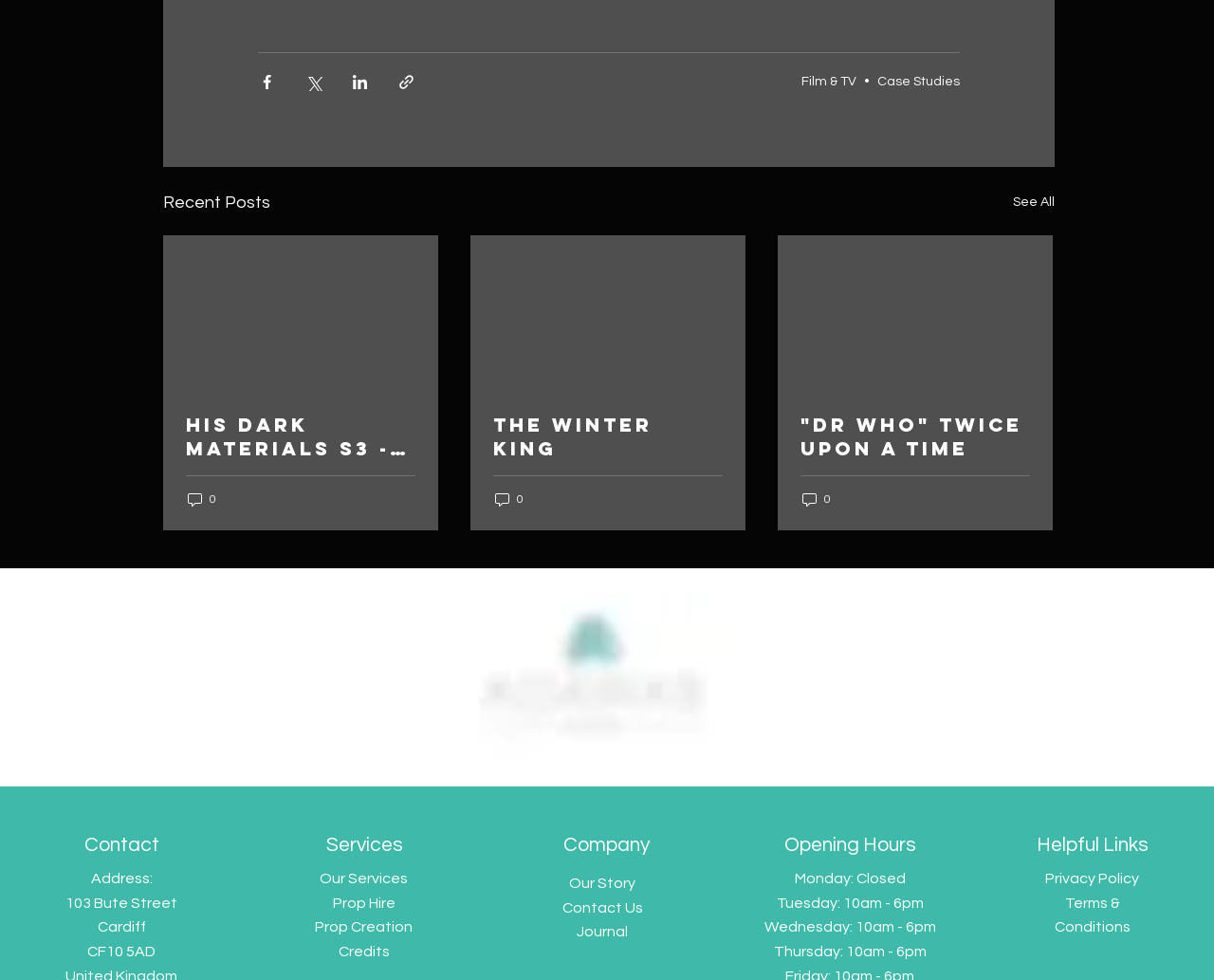From the webpage screenshot, identify the region described by 0. Provide the bounding box coordinates as (top-left x, top-left y, bottom-right x, bottom-right y), with each value being a floating point number between 0 and 1.

[0.153, 0.5, 0.18, 0.519]